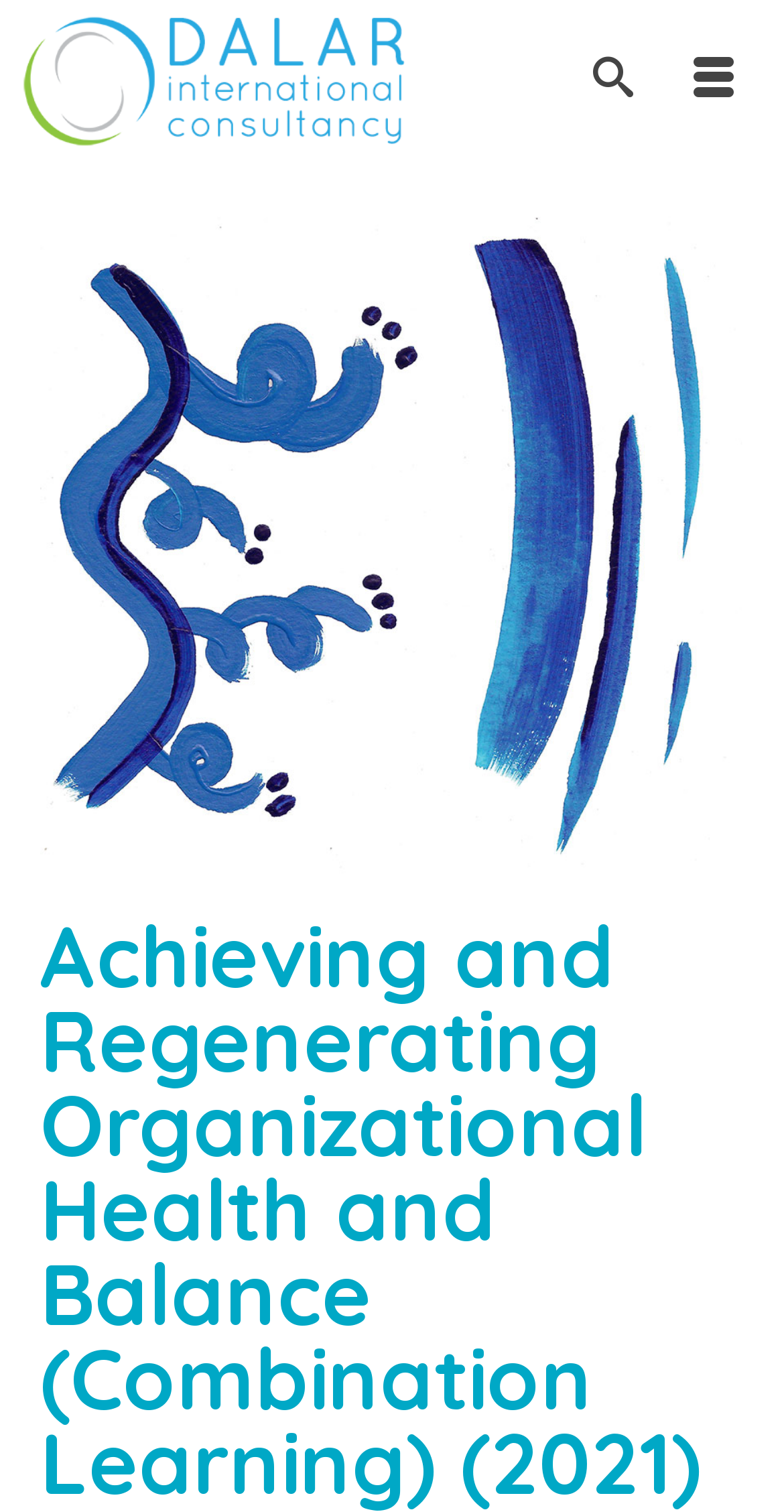Provide the bounding box coordinates of the UI element that matches the description: "title="aohb"".

[0.051, 0.341, 0.949, 0.372]